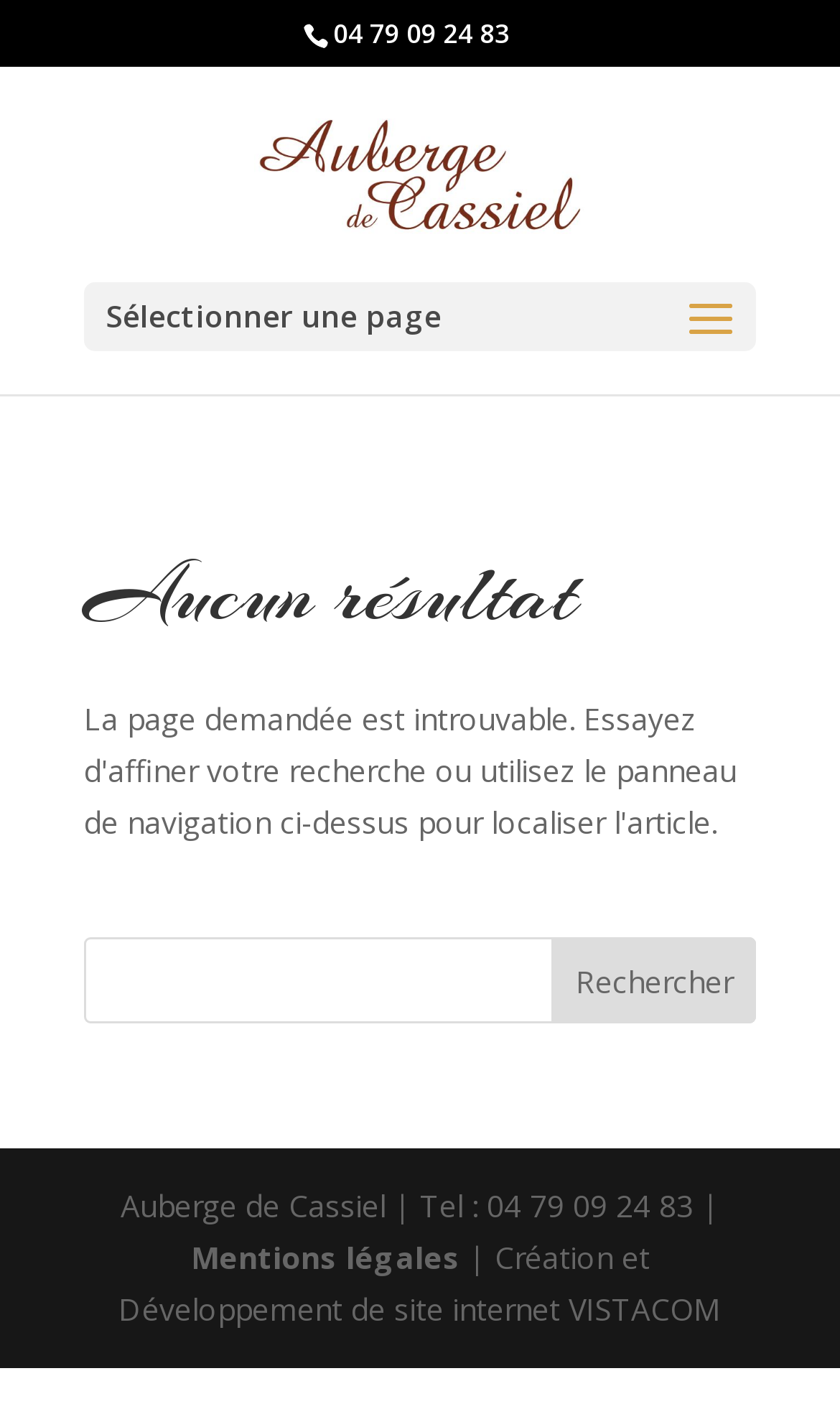What is the name of the auberge?
Observe the image and answer the question with a one-word or short phrase response.

Auberge De Cassiel